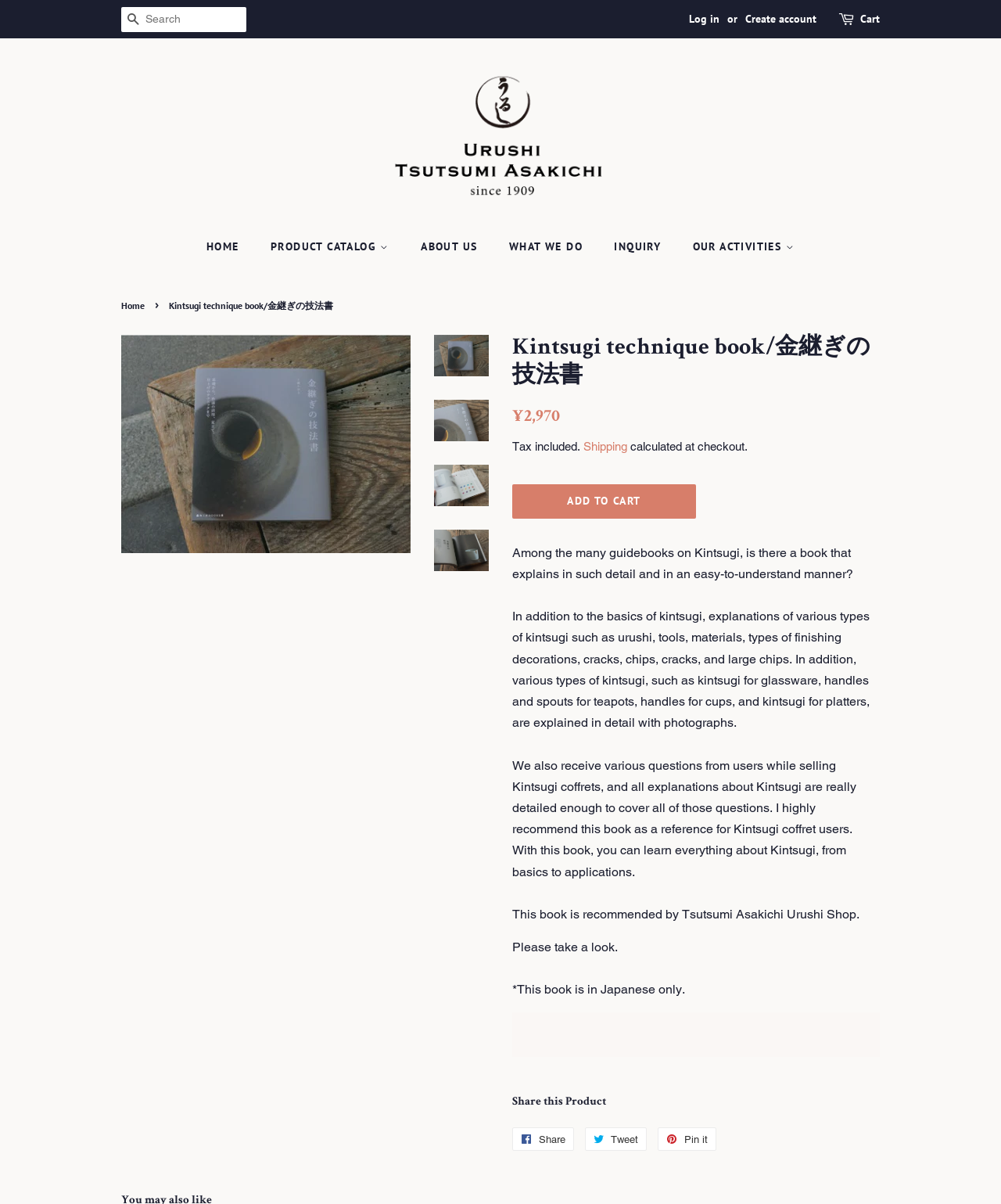Provide the bounding box coordinates for the area that should be clicked to complete the instruction: "Search for a product".

[0.121, 0.006, 0.246, 0.026]